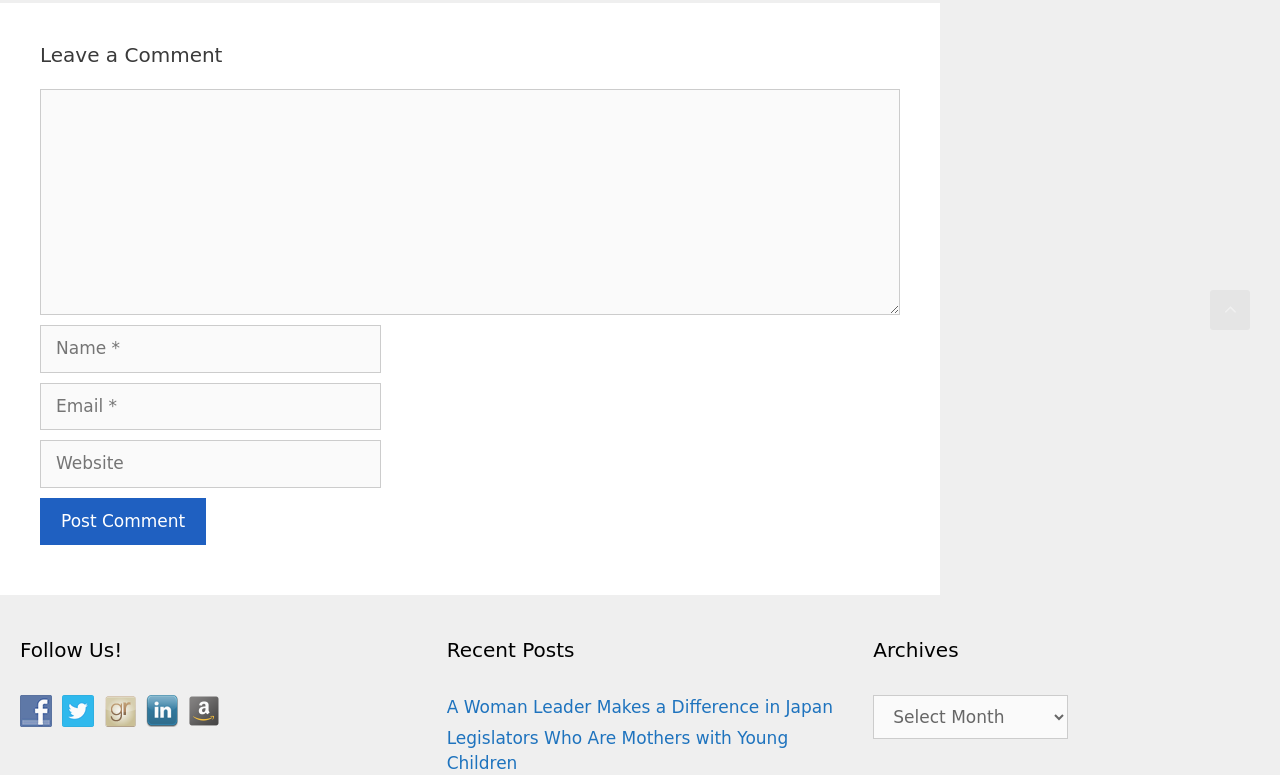Please reply with a single word or brief phrase to the question: 
What is the purpose of the button 'Post Comment'?

Post a comment